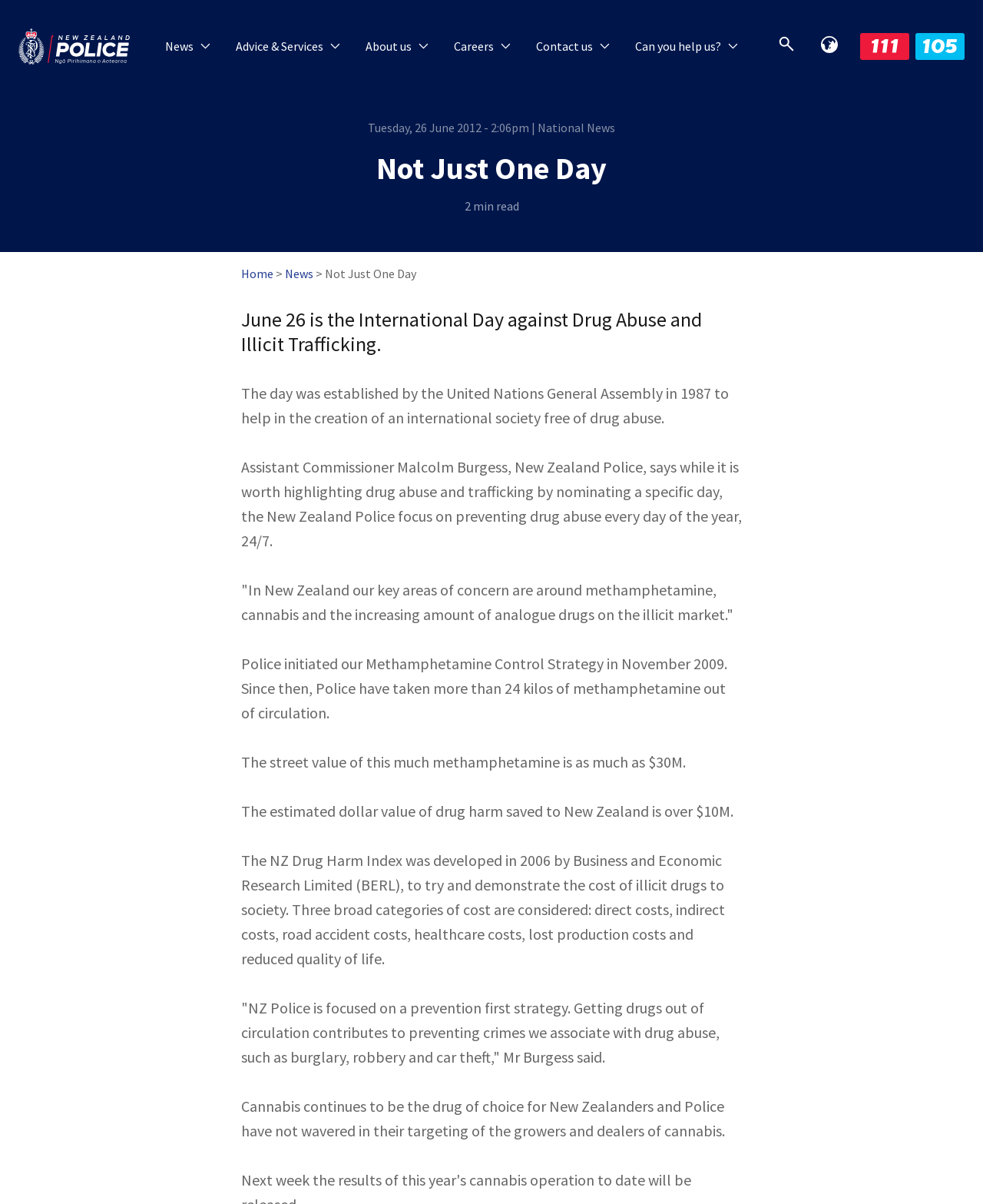What is the drug of choice for New Zealanders?
Please give a well-detailed answer to the question.

I found the answer by reading the static text on the webpage, which states 'Cannabis continues to be the drug of choice for New Zealanders...'